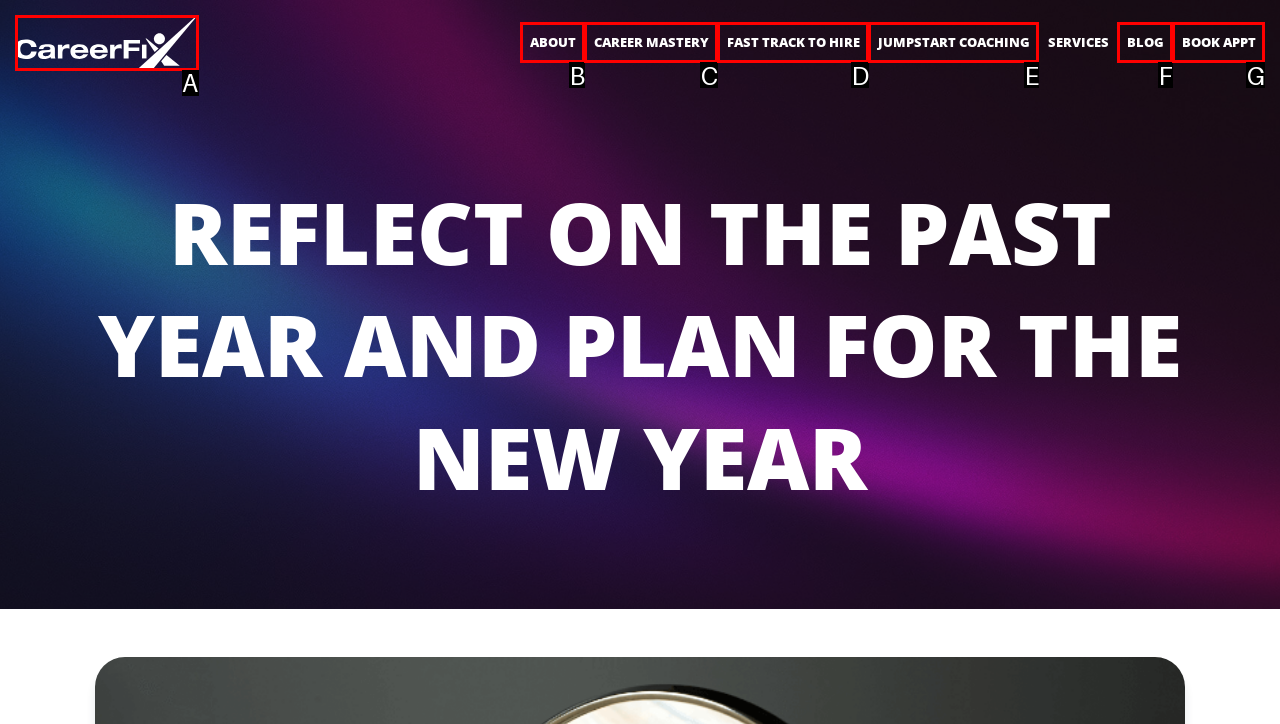From the provided options, pick the HTML element that matches the description: Fast Track To Hire. Respond with the letter corresponding to your choice.

D